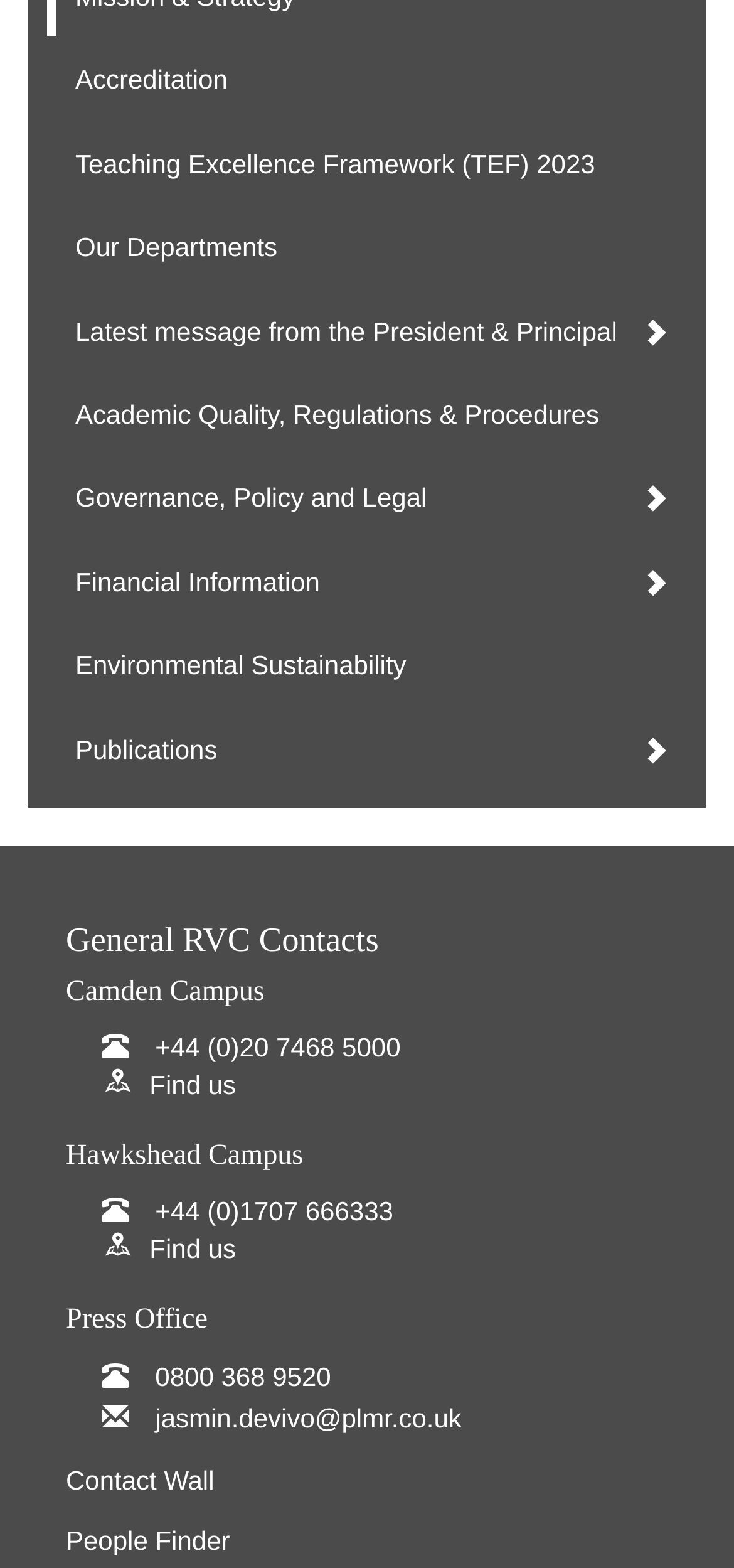Provide the bounding box coordinates of the HTML element this sentence describes: "+44 (0)20 7468 5000". The bounding box coordinates consist of four float numbers between 0 and 1, i.e., [left, top, right, bottom].

[0.211, 0.658, 0.546, 0.677]